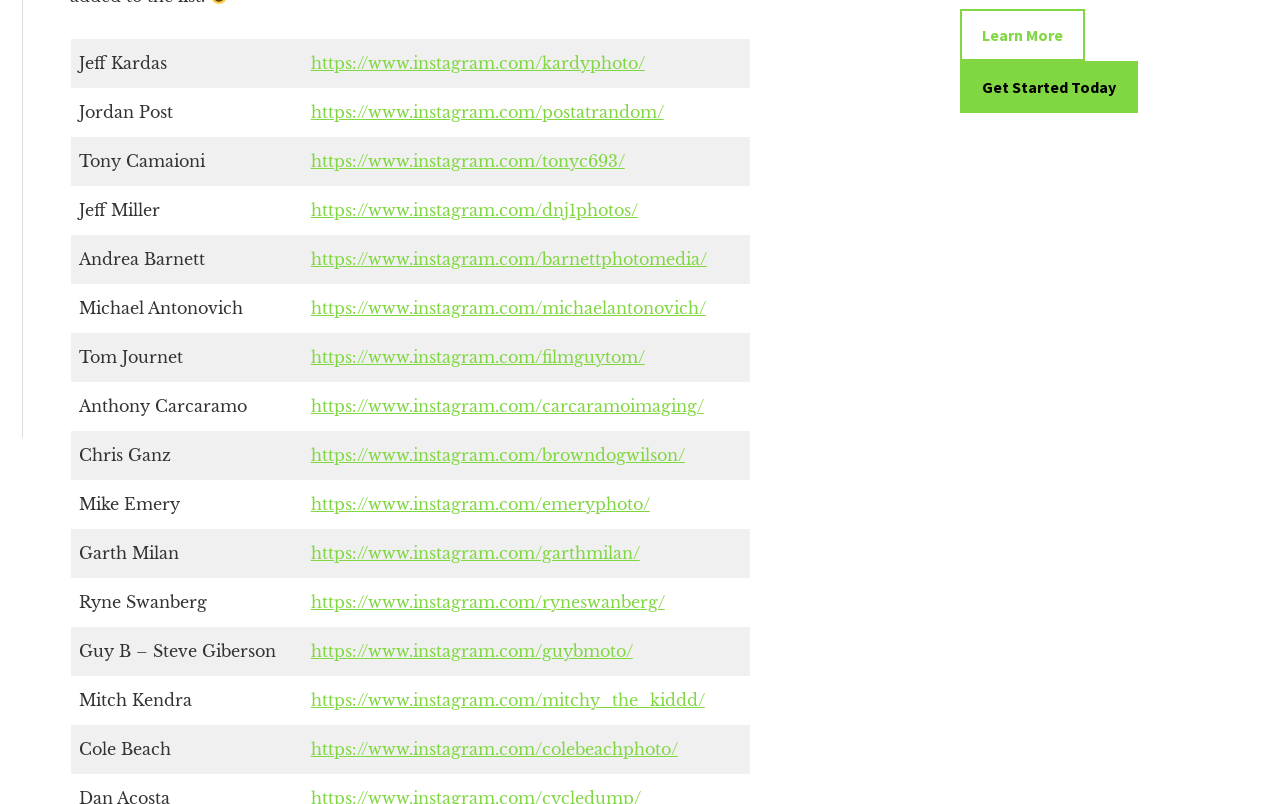Using the webpage screenshot, find the UI element described by Get Started Today. Provide the bounding box coordinates in the format (top-left x, top-left y, bottom-right x, bottom-right y), ensuring all values are floating point numbers between 0 and 1.

[0.75, 0.076, 0.889, 0.14]